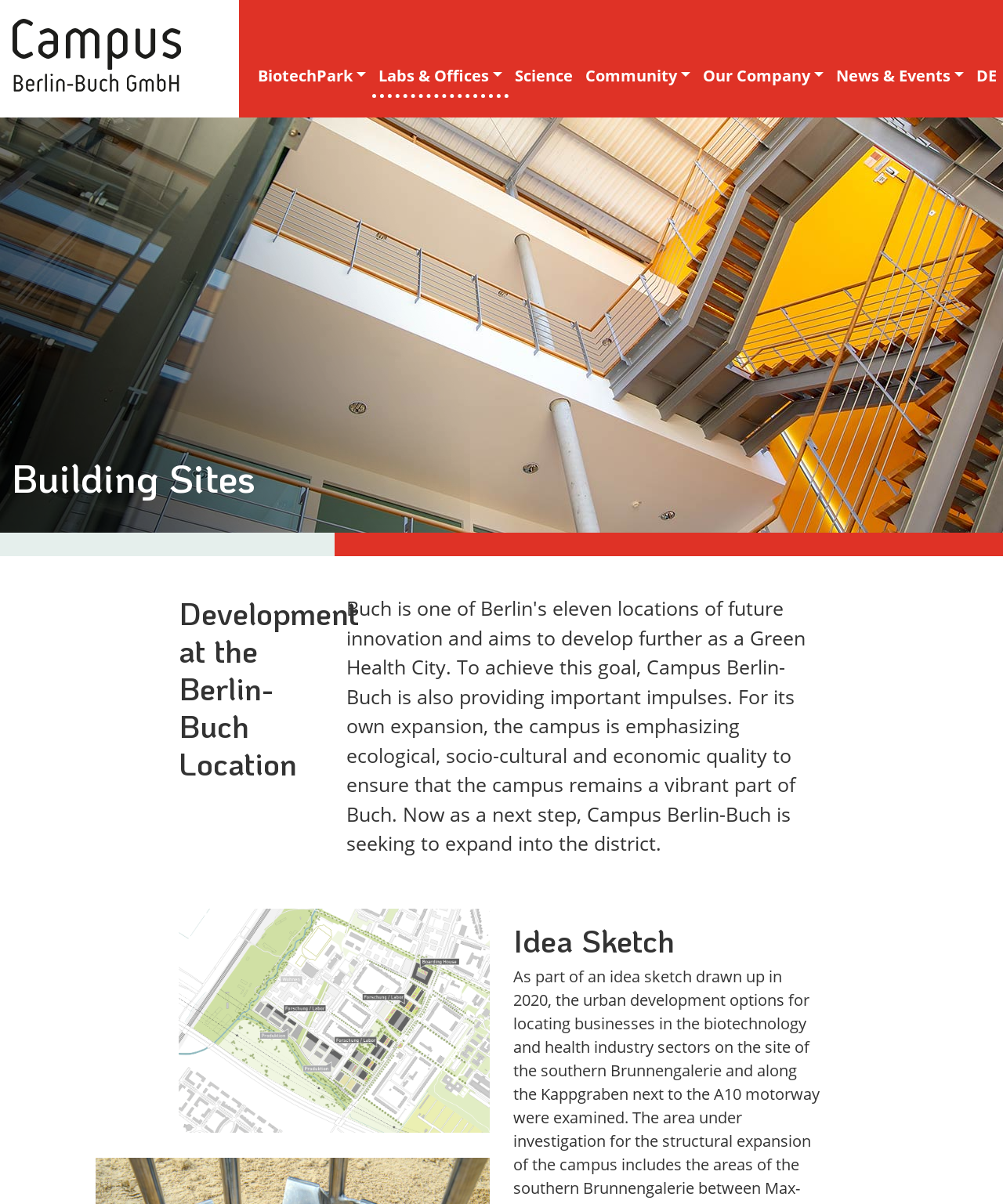Please provide a comprehensive response to the question below by analyzing the image: 
What is the name of the company?

The answer can be found by looking at the link element with the text 'Campus Berlin-Buch GmbH' at the top of the webpage, which suggests that it is the name of the company.